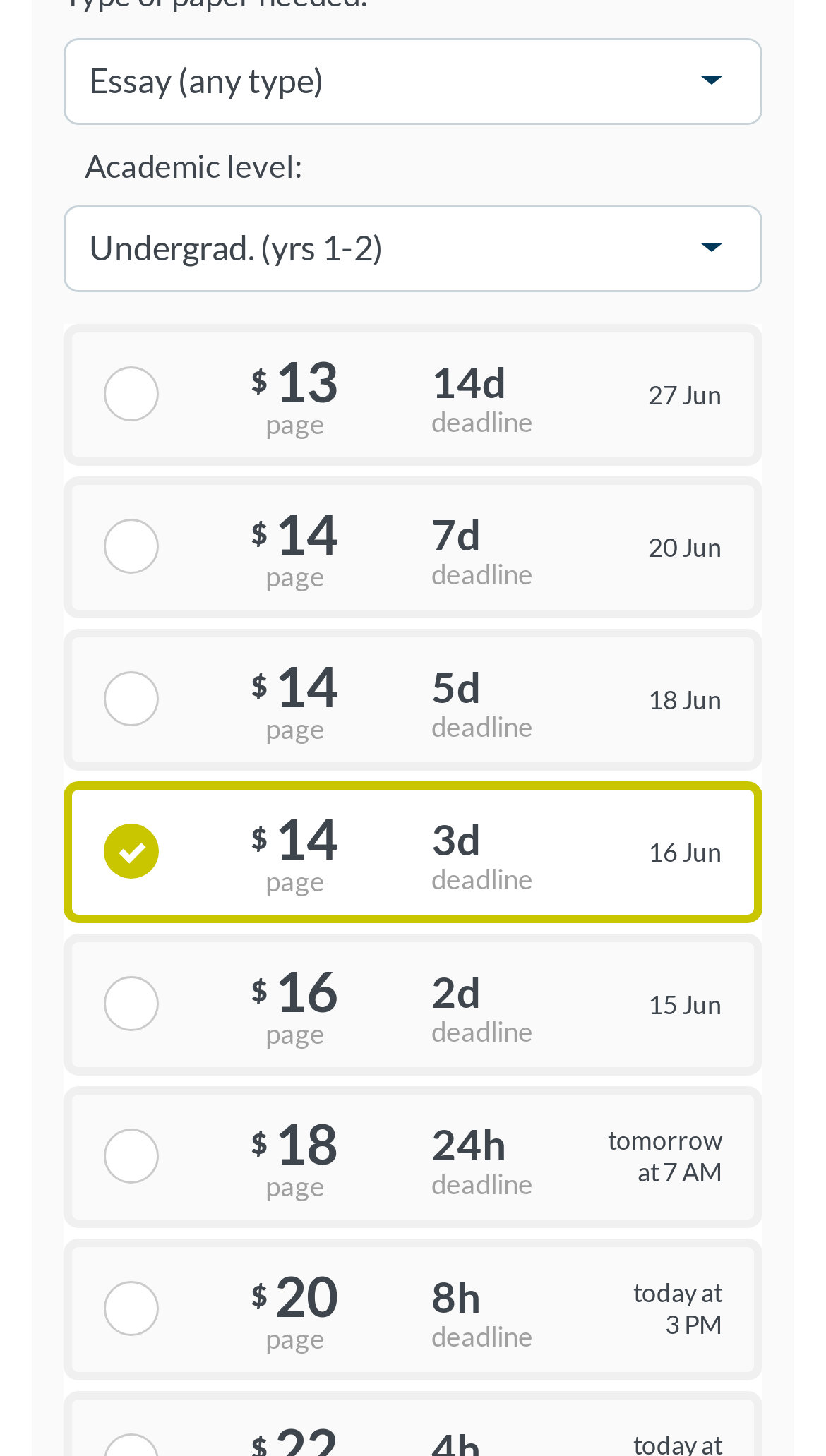Locate the bounding box coordinates of the region to be clicked to comply with the following instruction: "Choose 8 hours deadline". The coordinates must be four float numbers between 0 and 1, in the form [left, top, right, bottom].

[0.522, 0.871, 0.645, 0.928]